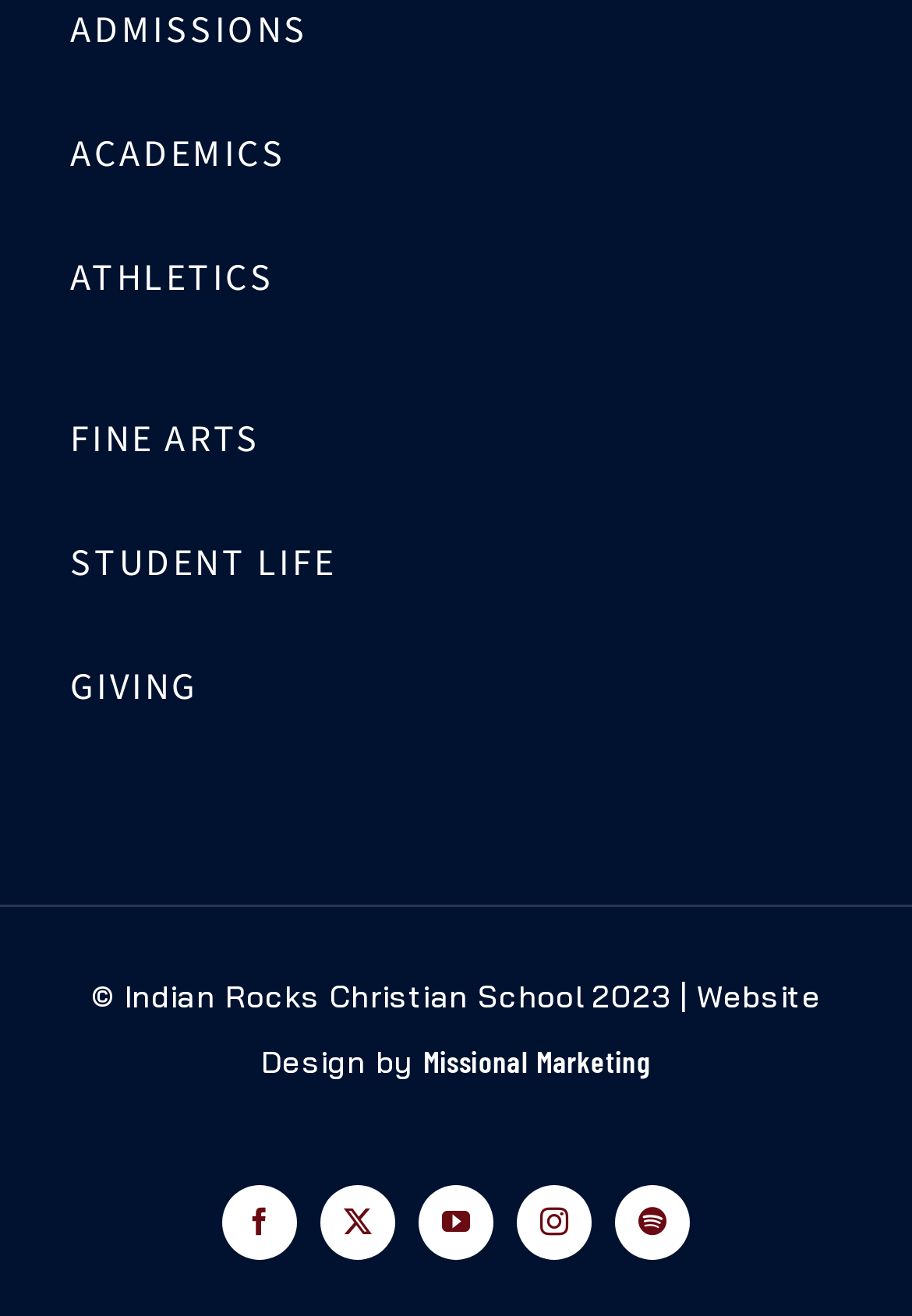Provide the bounding box coordinates, formatted as (top-left x, top-left y, bottom-right x, bottom-right y), with all values being floating point numbers between 0 and 1. Identify the bounding box of the UI element that matches the description: aria-label="instagram" title="Instagram"

[0.567, 0.9, 0.649, 0.957]